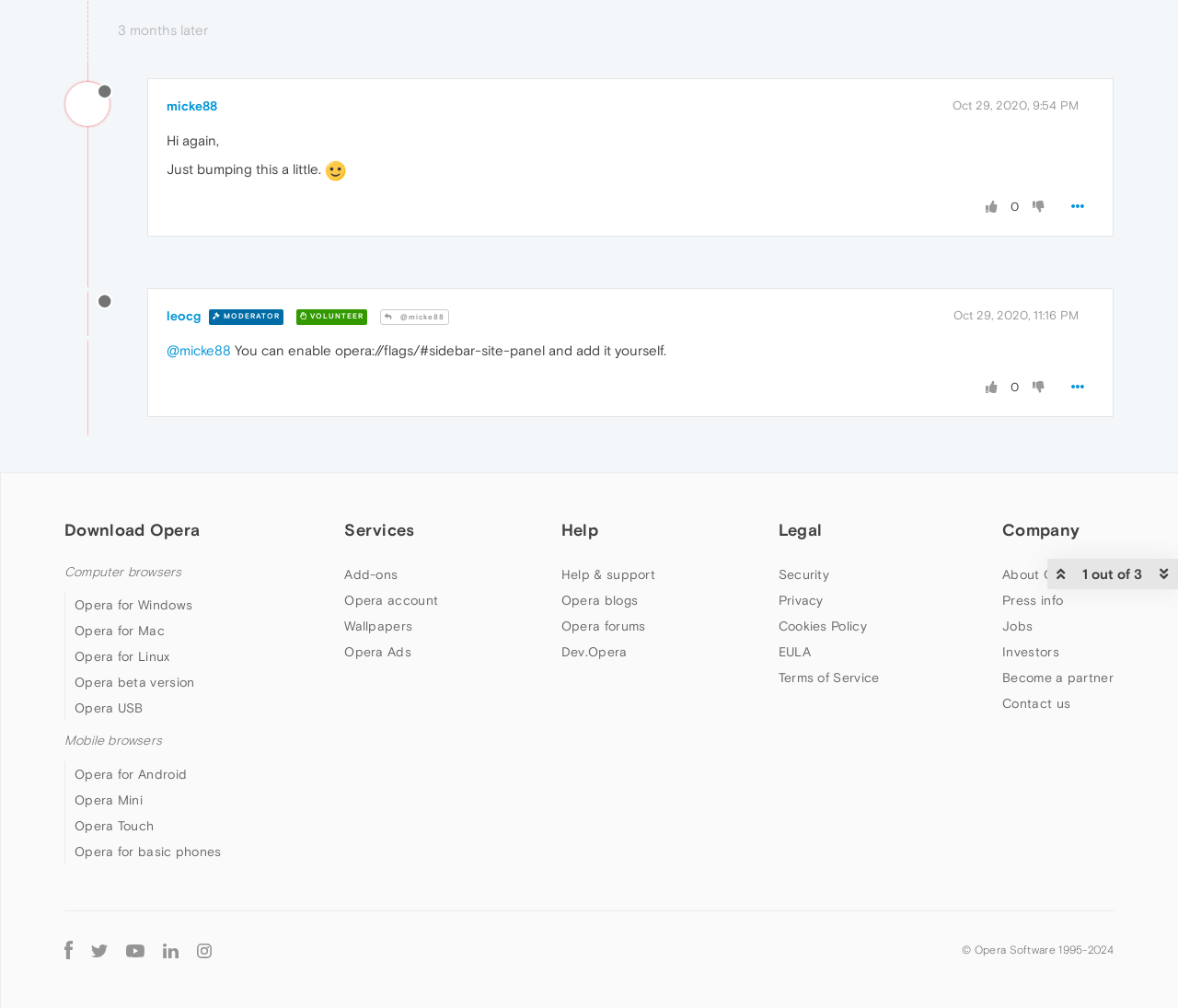Predict the bounding box of the UI element that fits this description: "Opera blogs".

[0.476, 0.522, 0.542, 0.537]